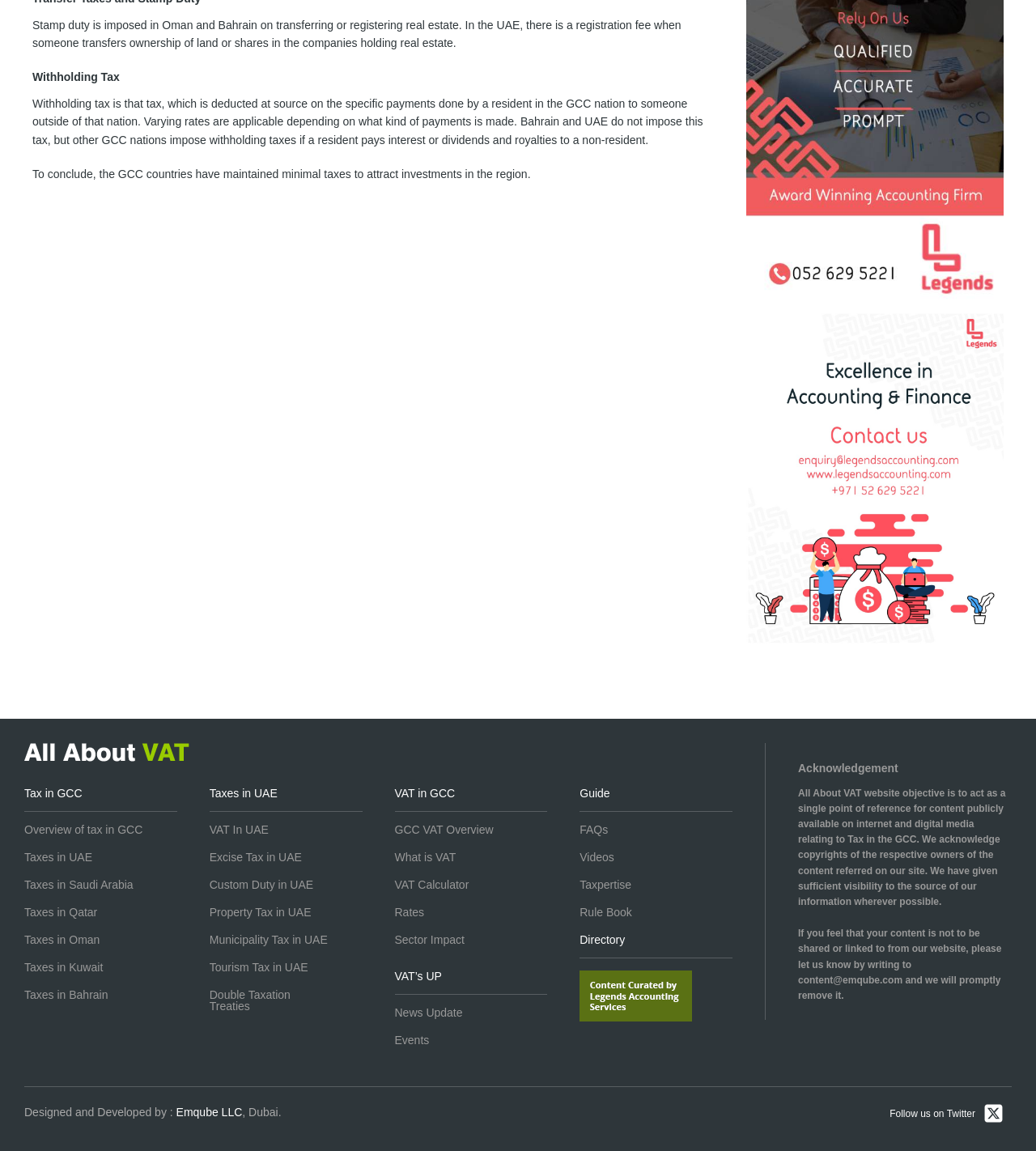What is the purpose of the All About VAT website?
Provide a one-word or short-phrase answer based on the image.

Single point of reference for Tax in GCC